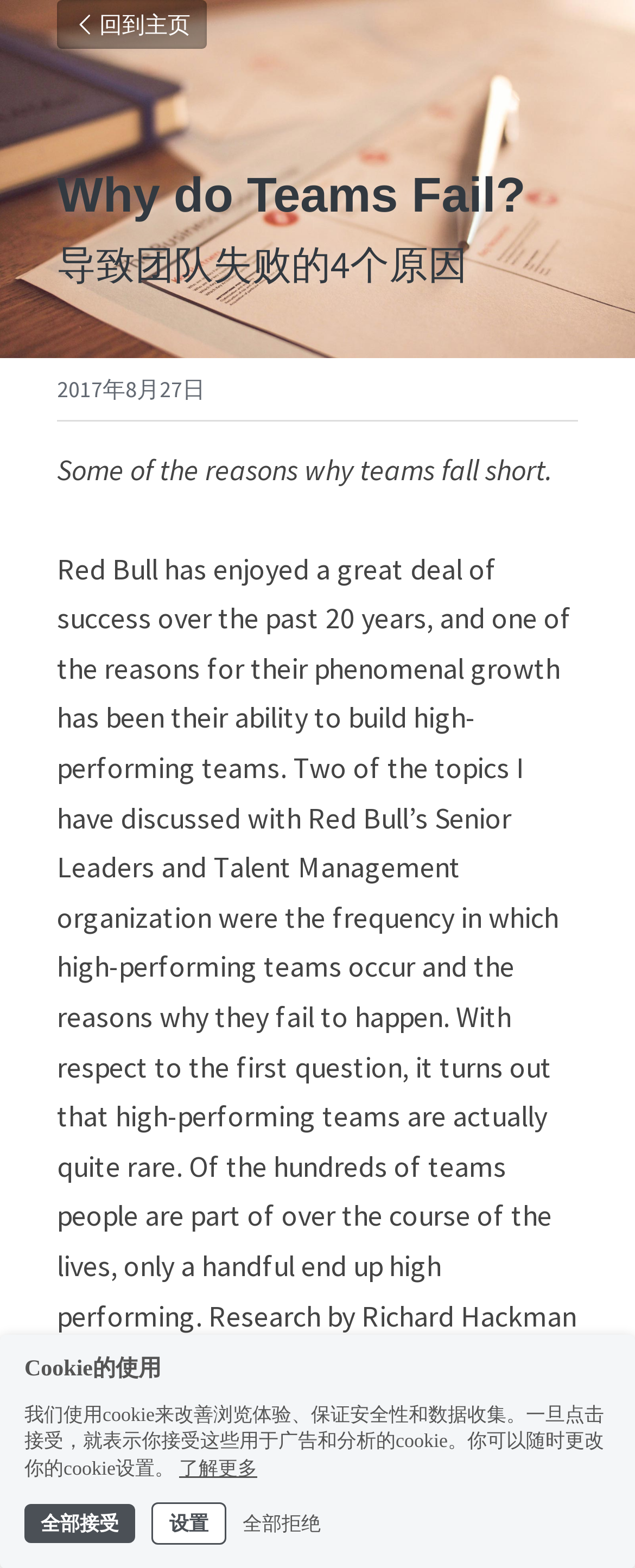Please answer the following query using a single word or phrase: 
What is the date mentioned on the webpage?

2017年8月27日